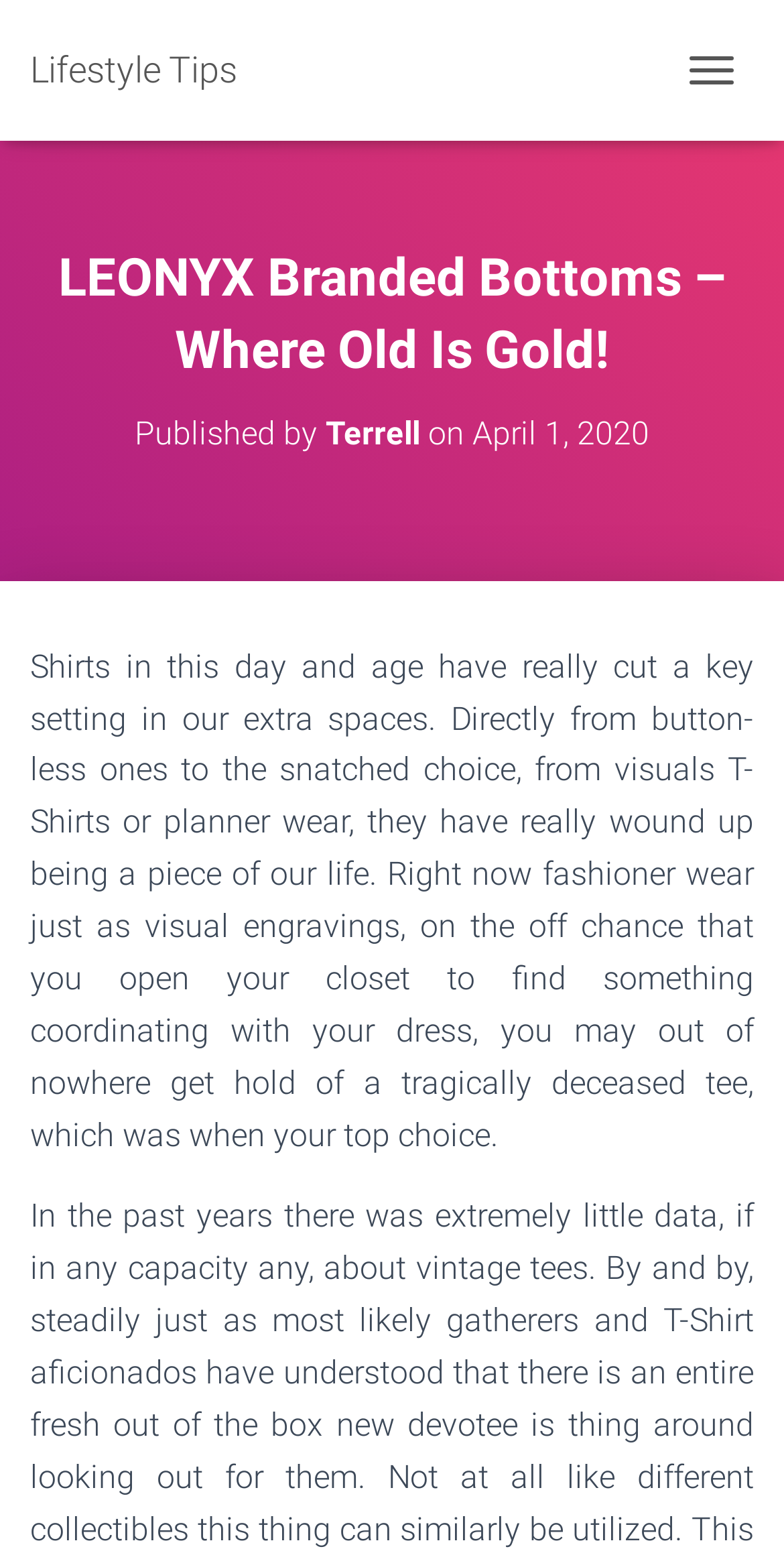What type of content is the article?
Give a one-word or short-phrase answer derived from the screenshot.

Lifestyle Tips